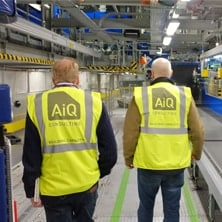Provide a single word or phrase to answer the given question: 
What is the logo on the safety vests?

AiQ